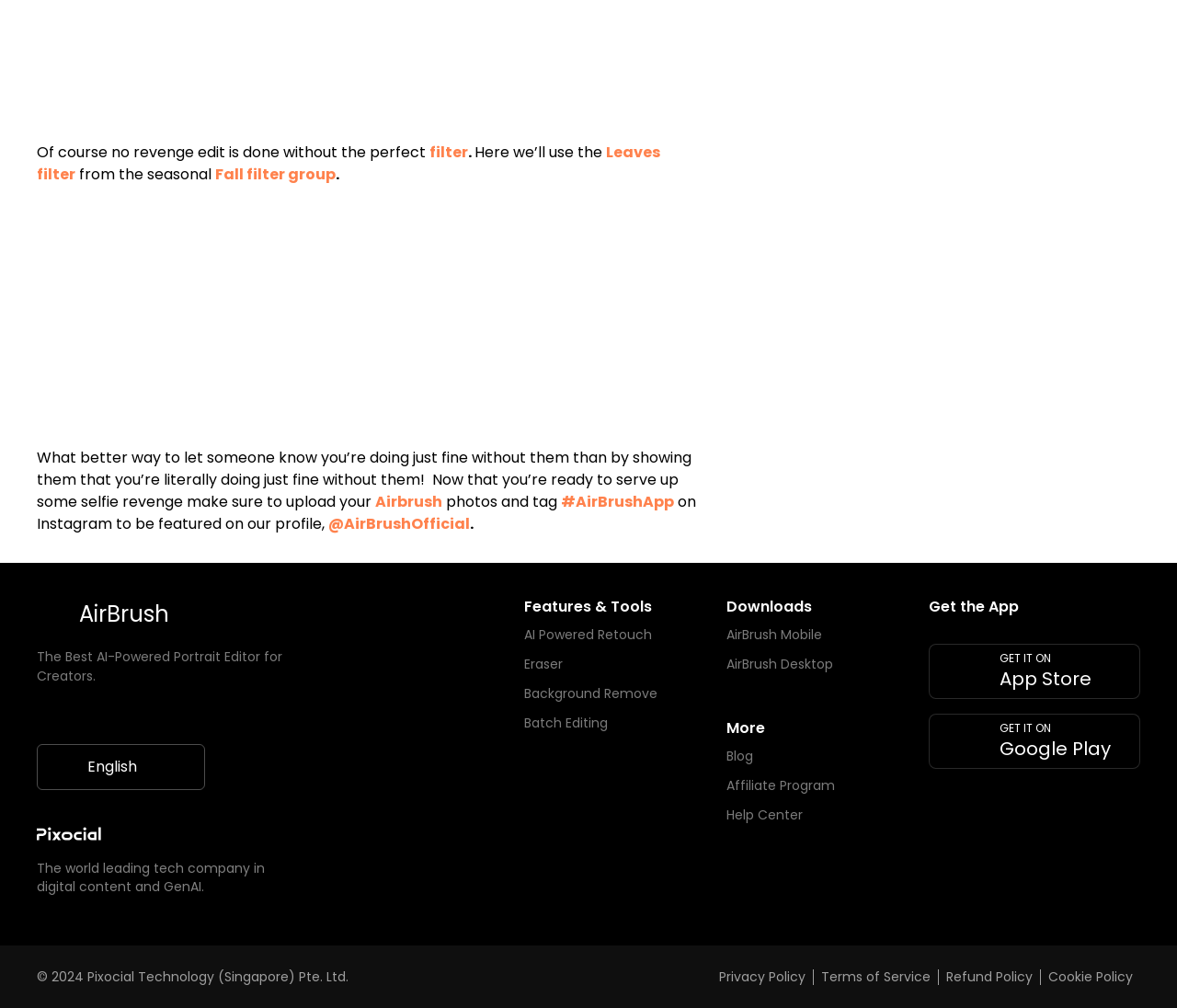Locate the bounding box coordinates of the element that needs to be clicked to carry out the instruction: "Learn more about Airbrush". The coordinates should be given as four float numbers ranging from 0 to 1, i.e., [left, top, right, bottom].

[0.031, 0.699, 0.049, 0.72]